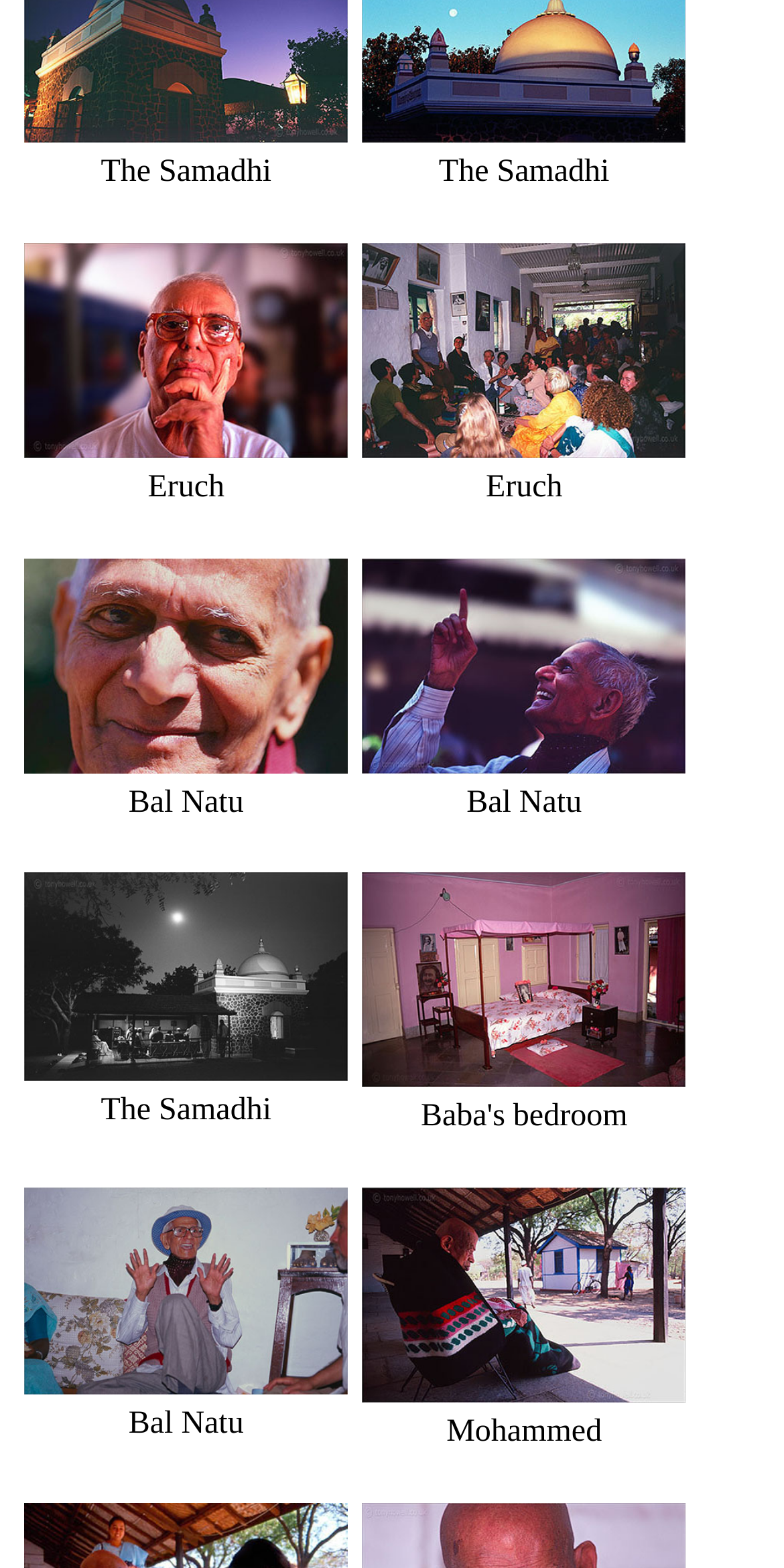How many links are there on the left side of the webpage?
Provide a fully detailed and comprehensive answer to the question.

I analyzed the bounding box coordinates of the link elements and found that the links with x1 coordinates less than 0.5 are on the left side of the webpage. There are 6 such links, which are [115], [119], [123], [127], [131].